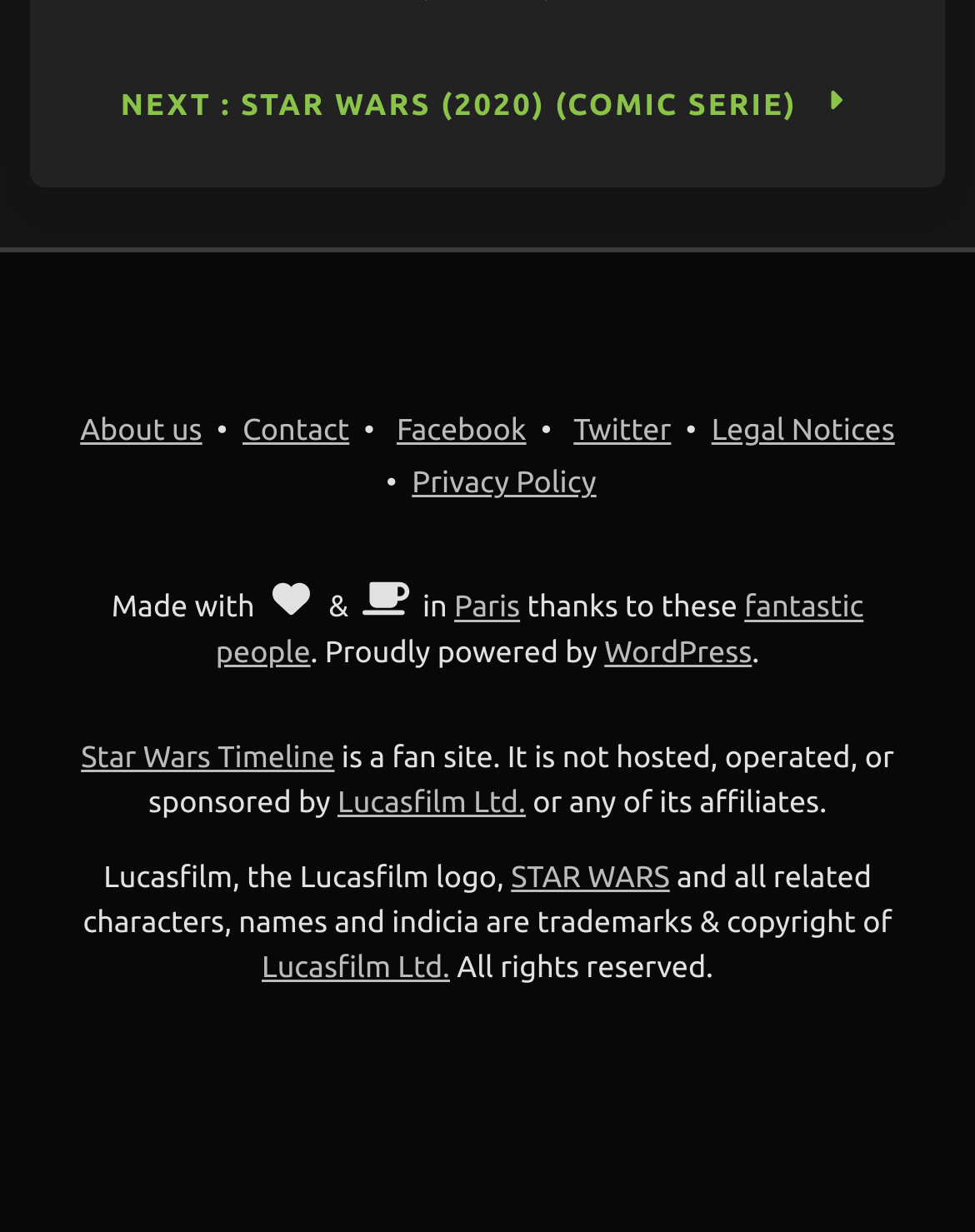Specify the bounding box coordinates of the area to click in order to follow the given instruction: "go to about us page."

[0.082, 0.337, 0.207, 0.364]